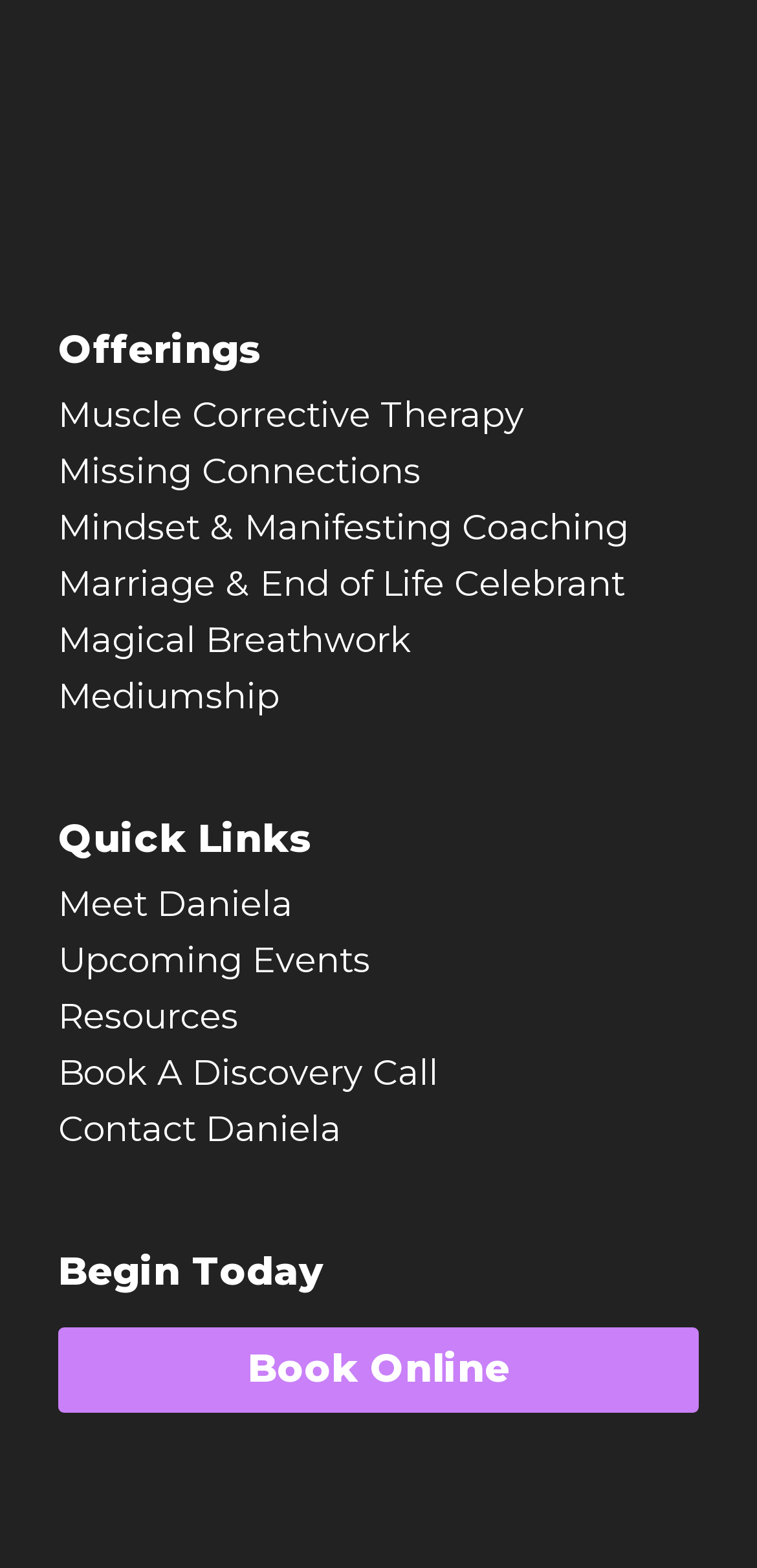Using the provided element description: "Upcoming Events", determine the bounding box coordinates of the corresponding UI element in the screenshot.

[0.077, 0.601, 0.49, 0.628]